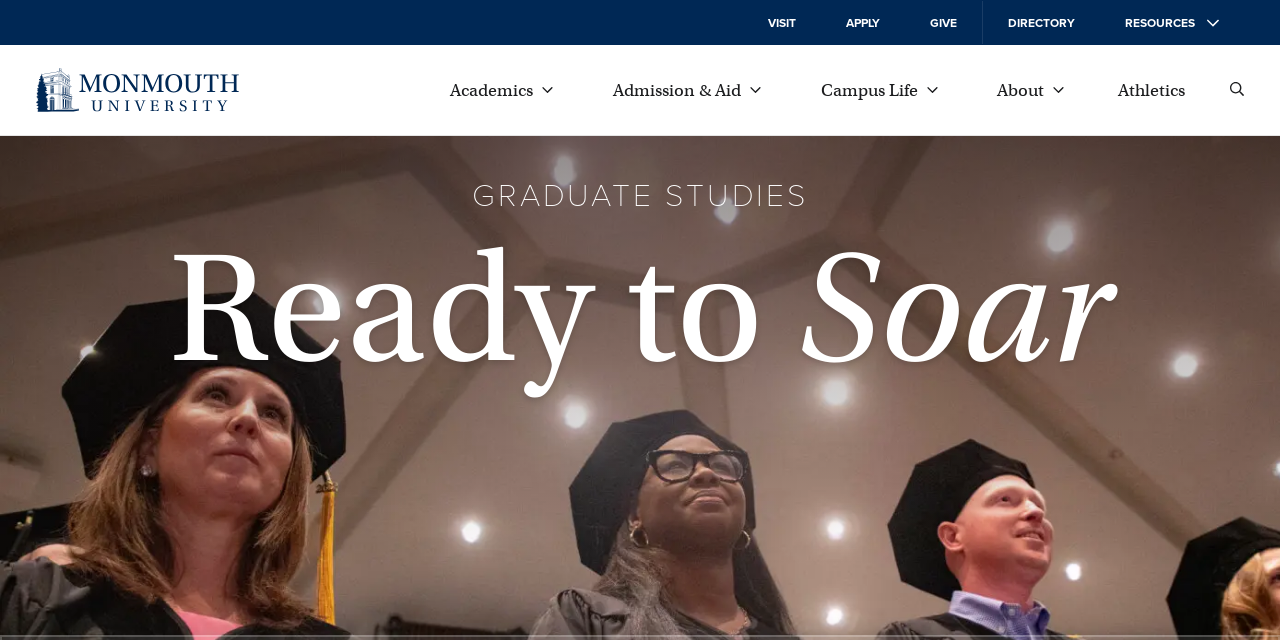Determine the bounding box coordinates for the clickable element to execute this instruction: "learn about campus life". Provide the coordinates as four float numbers between 0 and 1, i.e., [left, top, right, bottom].

[0.636, 0.123, 0.737, 0.159]